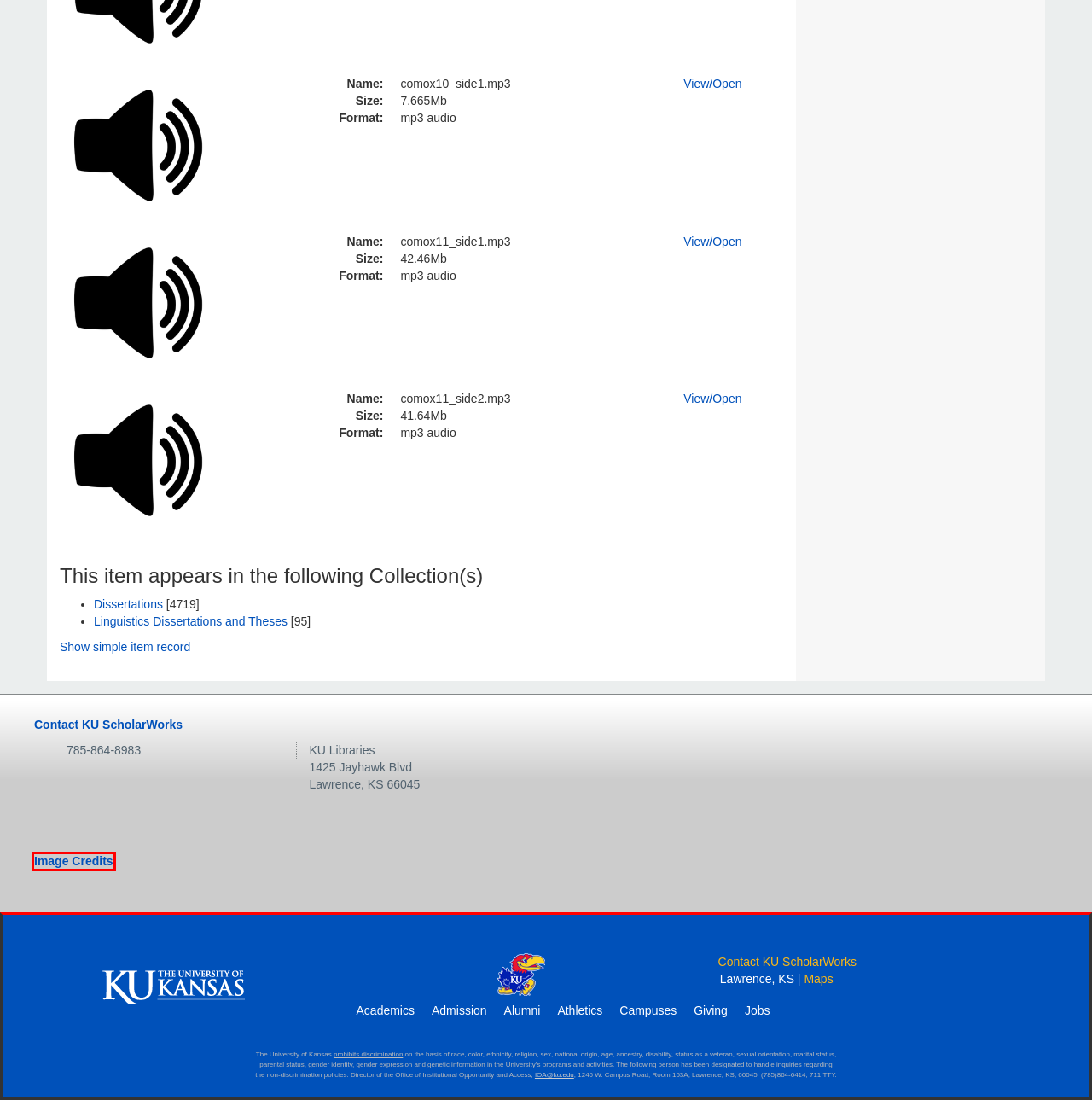A screenshot of a webpage is given with a red bounding box around a UI element. Choose the description that best matches the new webpage shown after clicking the element within the red bounding box. Here are the candidates:
A. Homepage | Work at KU
B. Home | Undergraduate Admissions | The University of Kansas
C. Home - KU Endowment
D. Contact
E. About KU | The University of Kansas
F. Image Credits
G. Academics | The University of Kansas
H. KU ScholarWorks

F